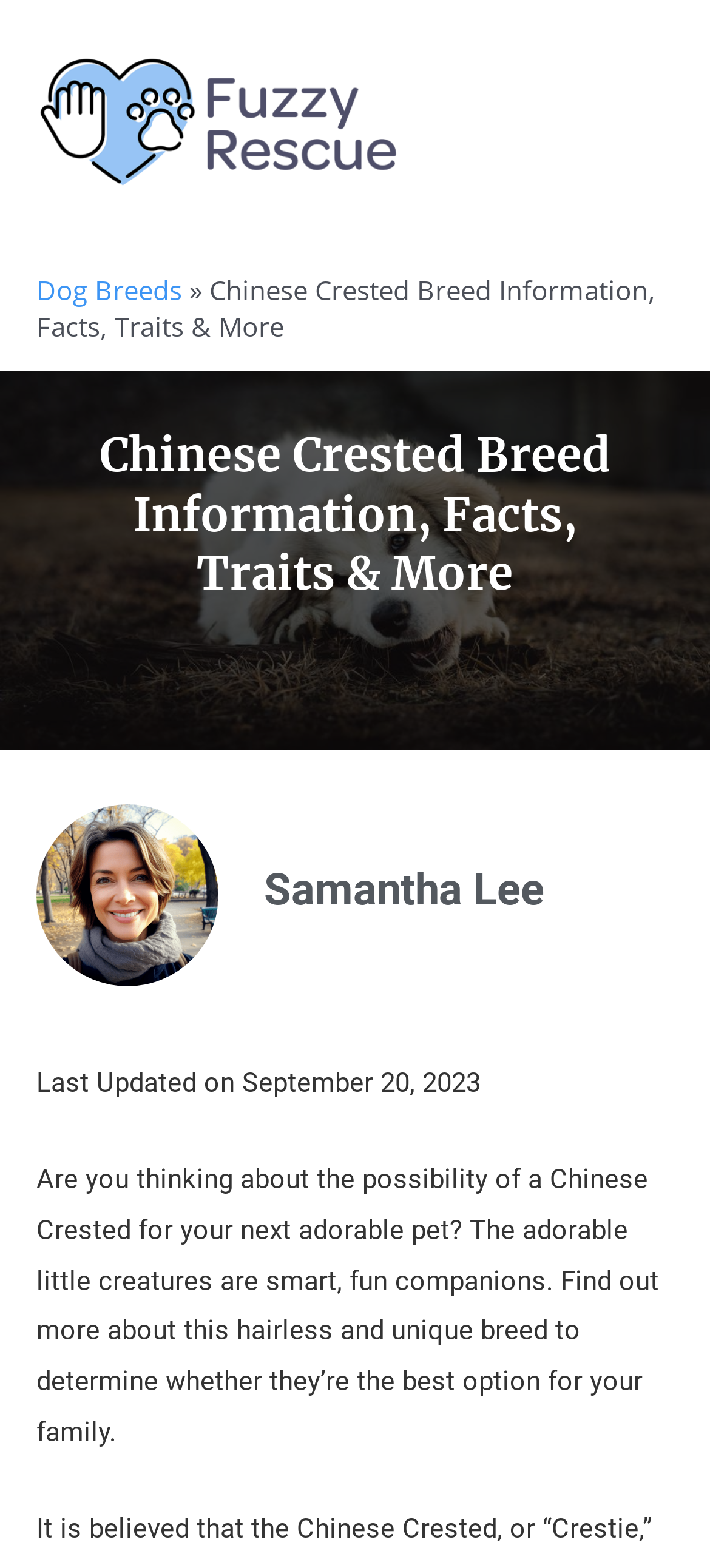When was the webpage last updated?
Based on the visual, give a brief answer using one word or a short phrase.

September 20, 2023